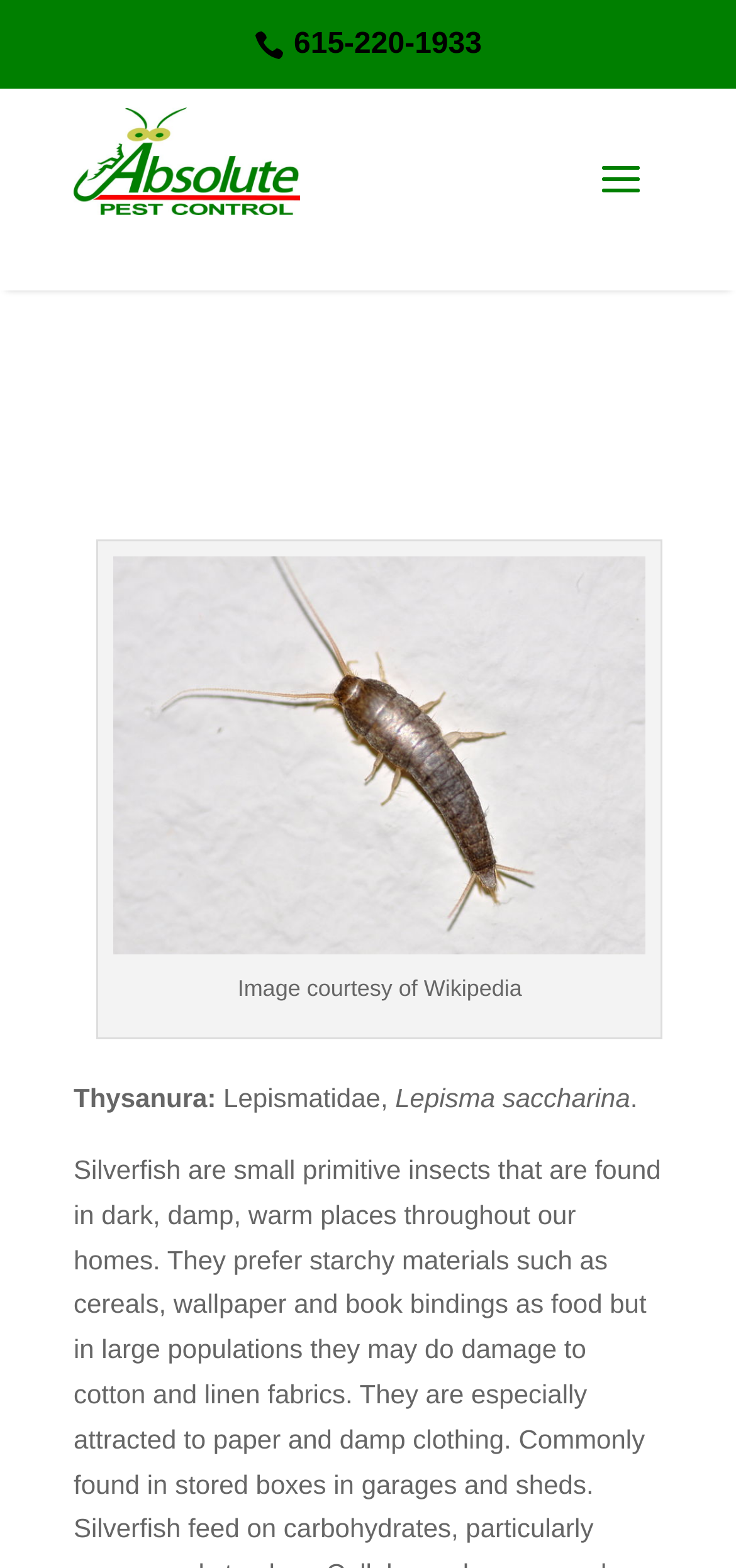Provide a thorough description of this webpage.

The webpage is about Silverfish, a type of pest, and its control. At the top-left corner, there is a small image, likely a logo, with a brief text "\ue090" next to it. To the right of the logo, the phone number "615-220-1933" is displayed. 

Below the logo, there is a larger image that takes up most of the width of the page, showing a silverfish infestation in a home. The image has a caption "Getting rid of silverfish in your home." and a credit "Image courtesy of Wikipedia" below it.

To the left of the image, there is a section of text that provides information about silverfish. The title "silverfish" is emphasized, followed by its scientific classification "Thysanura:", and then its family and species names "Lepismatidae, Lepisma saccharina". The text ends with a period.